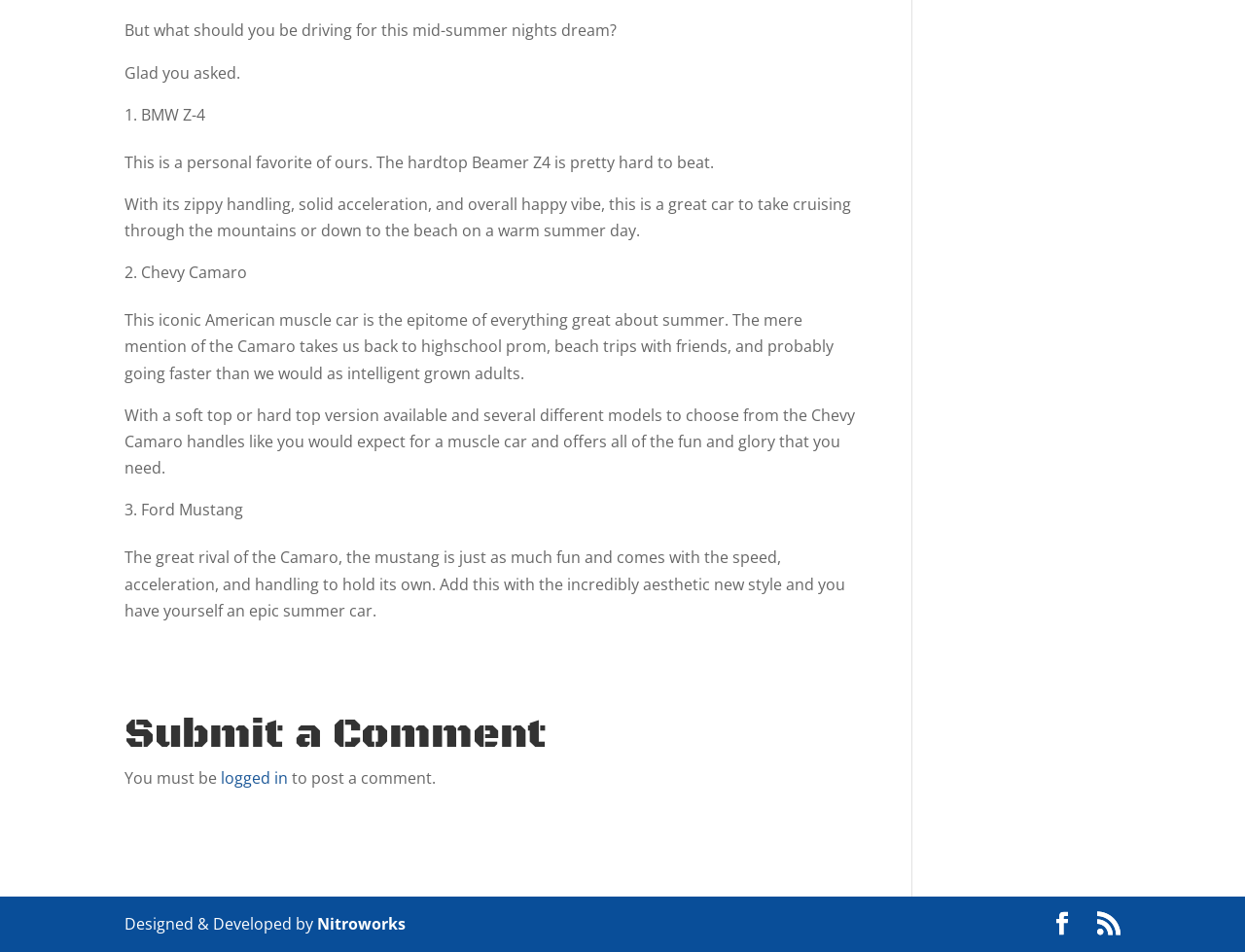Determine the bounding box coordinates for the UI element matching this description: "logged in".

[0.177, 0.806, 0.231, 0.828]